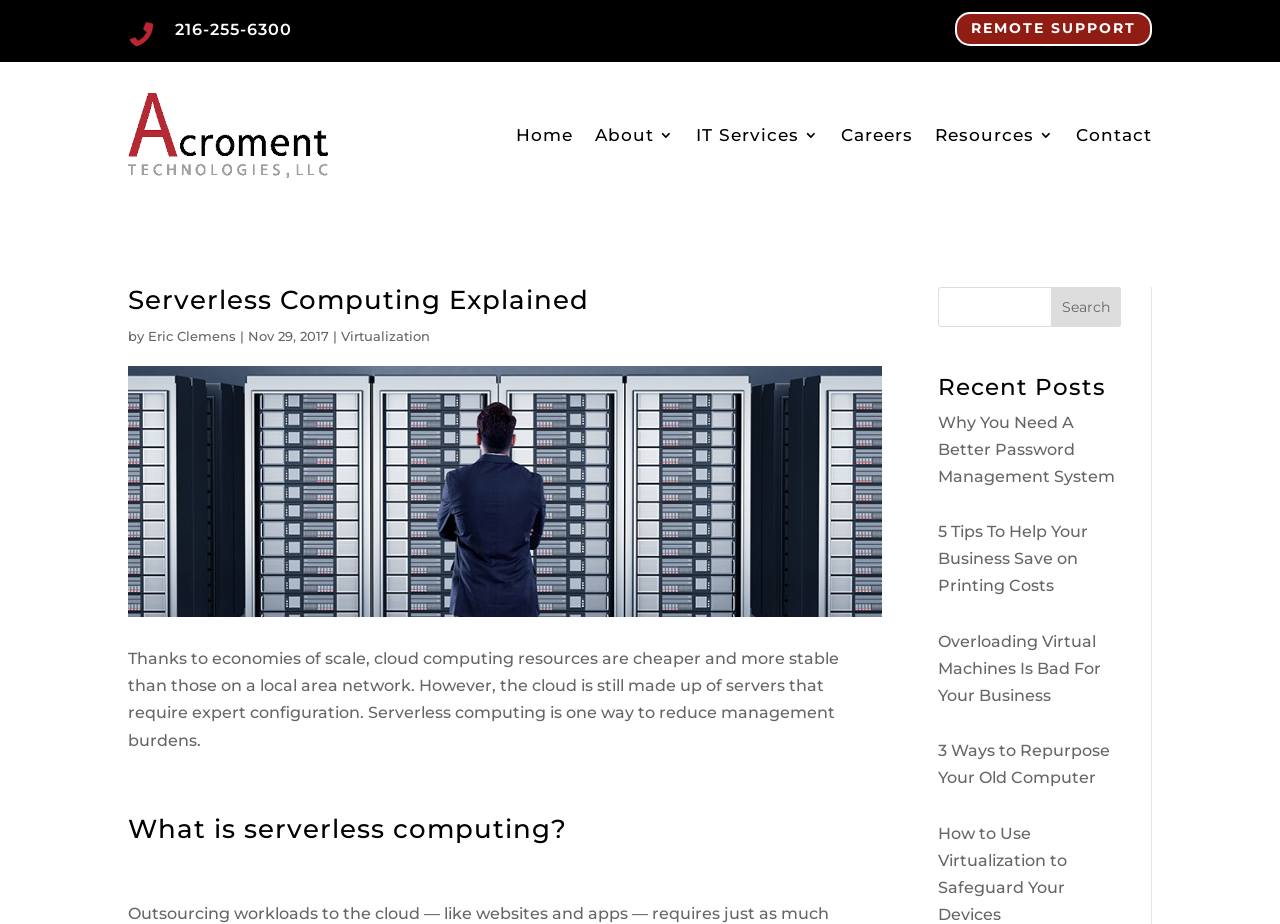Articulate a detailed summary of the webpage's content and design.

The webpage is about serverless computing, with the title "Serverless Computing Explained" prominently displayed at the top. Below the title, there is a brief introduction to the author, Eric Clemens, and the date of publication, November 29, 2017. 

To the top left, there is a navigation menu with links to "Home", "About", "IT Services", "Careers", "Resources", and "Contact". Above this menu, there is an Acroment logo, which is an image. 

On the top right, there is a search bar with a "Search" button. 

The main content of the page is divided into sections. The first section explains what serverless computing is, with a brief description of how it reduces management burdens. 

Below this section, there is a heading "What is serverless computing?" followed by a brief introduction to the topic. 

Further down, there is a section titled "Recent Posts" with links to four articles: "Why You Need A Better Password Management System", "5 Tips To Help Your Business Save on Printing Costs", "Overloading Virtual Machines Is Bad For Your Business", and "3 Ways to Repurpose Your Old Computer".